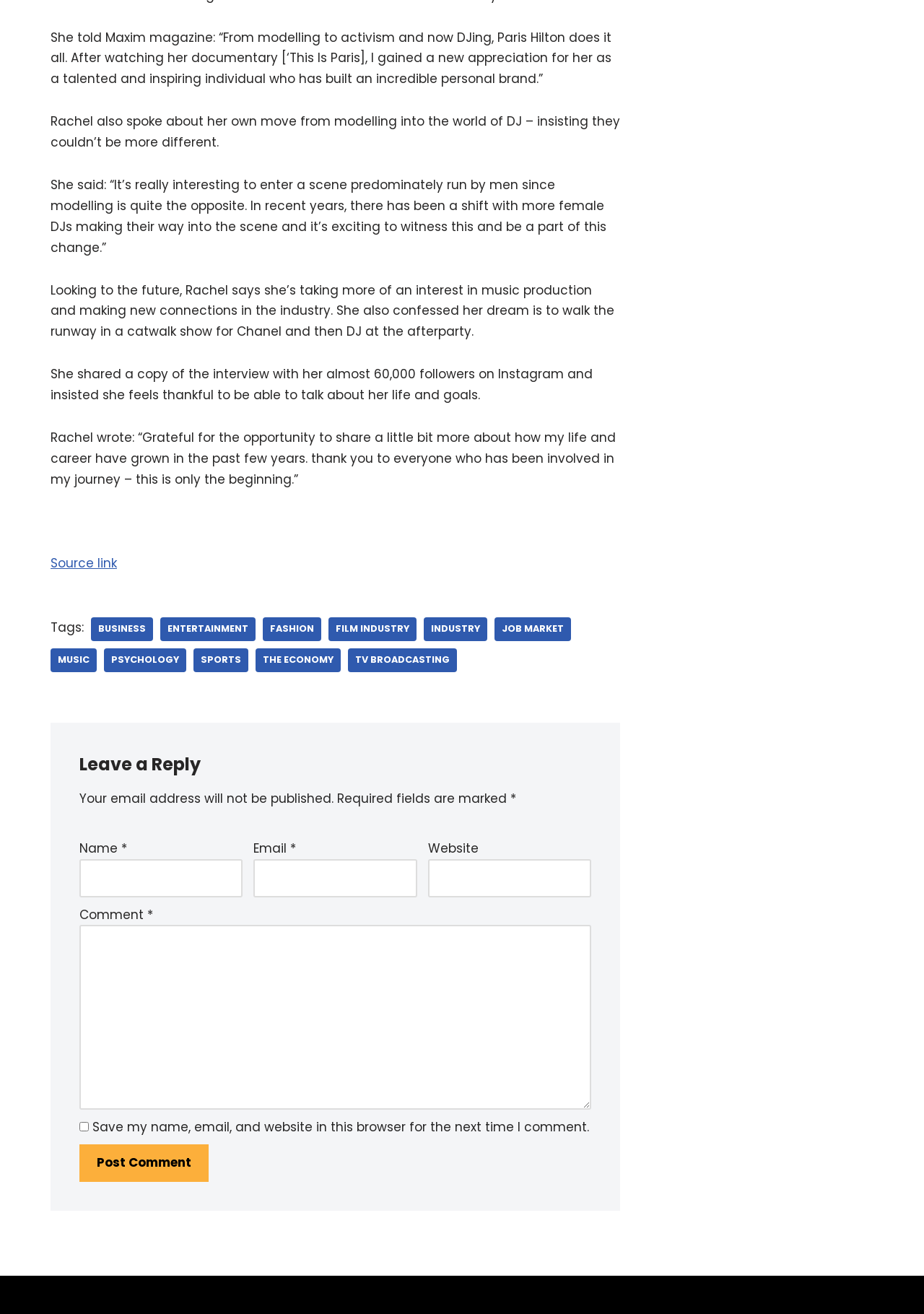Locate the bounding box coordinates of the element I should click to achieve the following instruction: "Click the 'Source link'".

[0.055, 0.422, 0.127, 0.435]